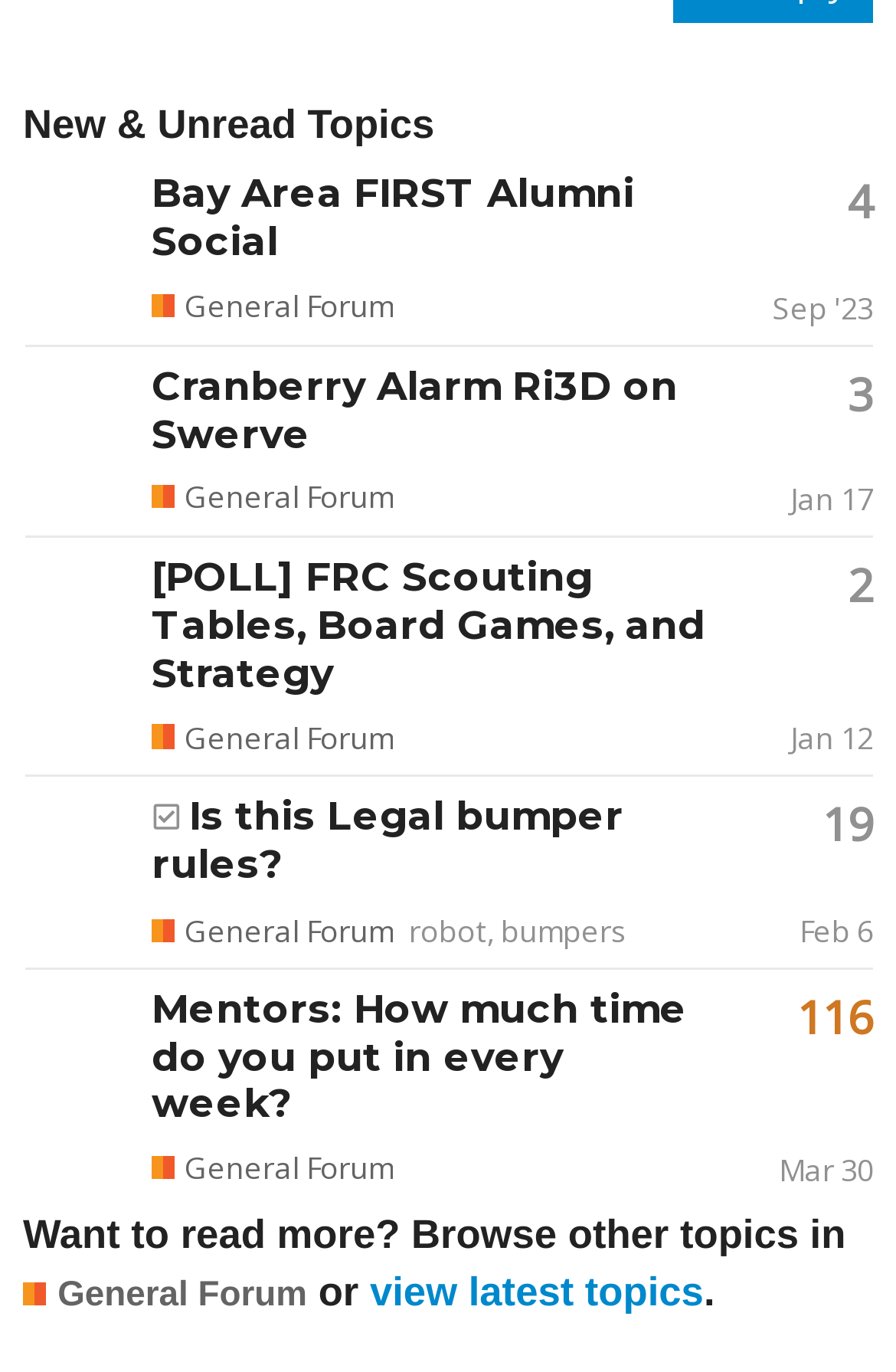Pinpoint the bounding box coordinates of the clickable element needed to complete the instruction: "View topic Bay Area FIRST Alumni Social". The coordinates should be provided as four float numbers between 0 and 1: [left, top, right, bottom].

[0.027, 0.125, 0.974, 0.252]